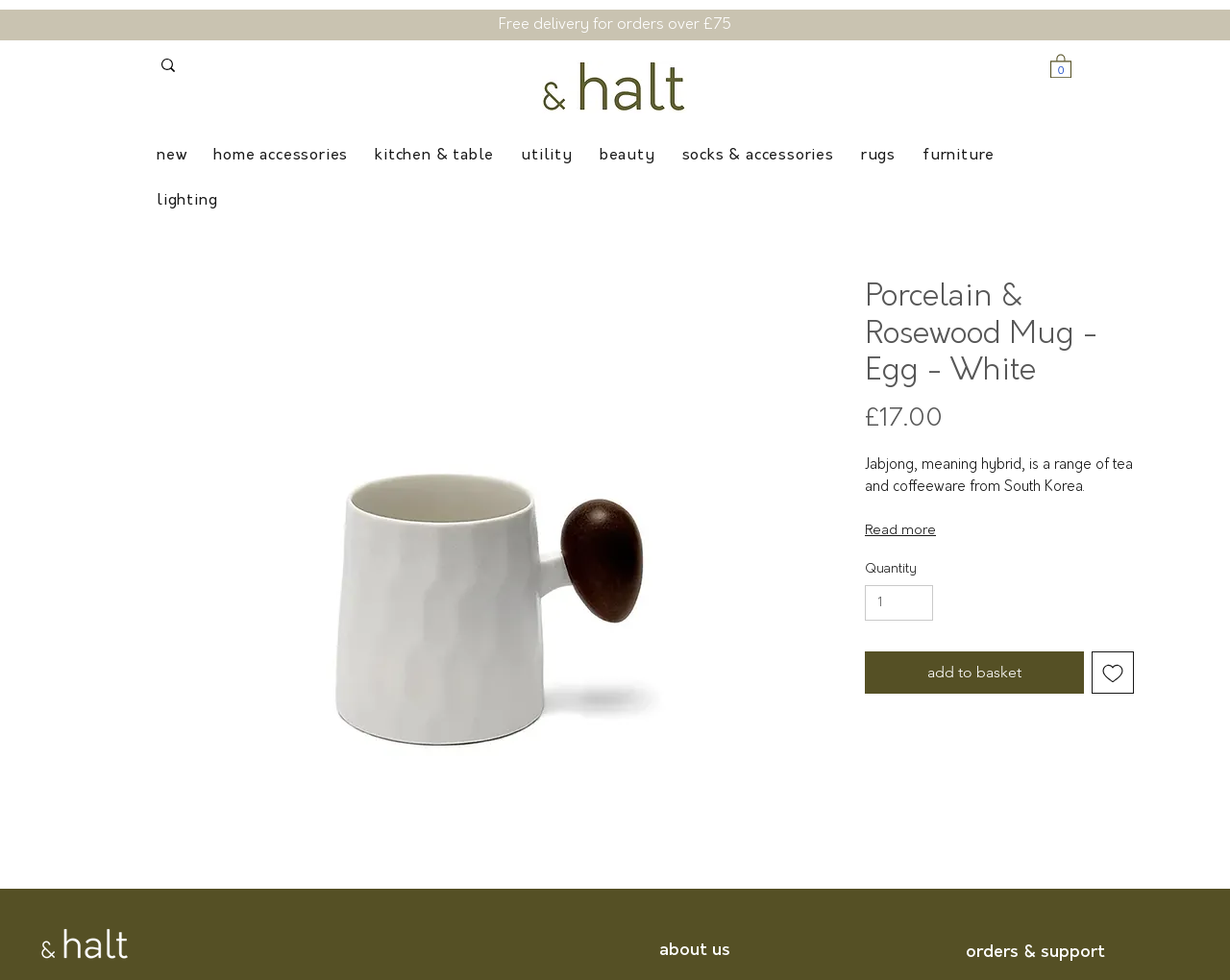Based on the element description socks & accessories, identify the bounding box coordinates for the UI element. The coordinates should be in the format (top-left x, top-left y, bottom-right x, bottom-right y) and within the 0 to 1 range.

[0.547, 0.14, 0.686, 0.179]